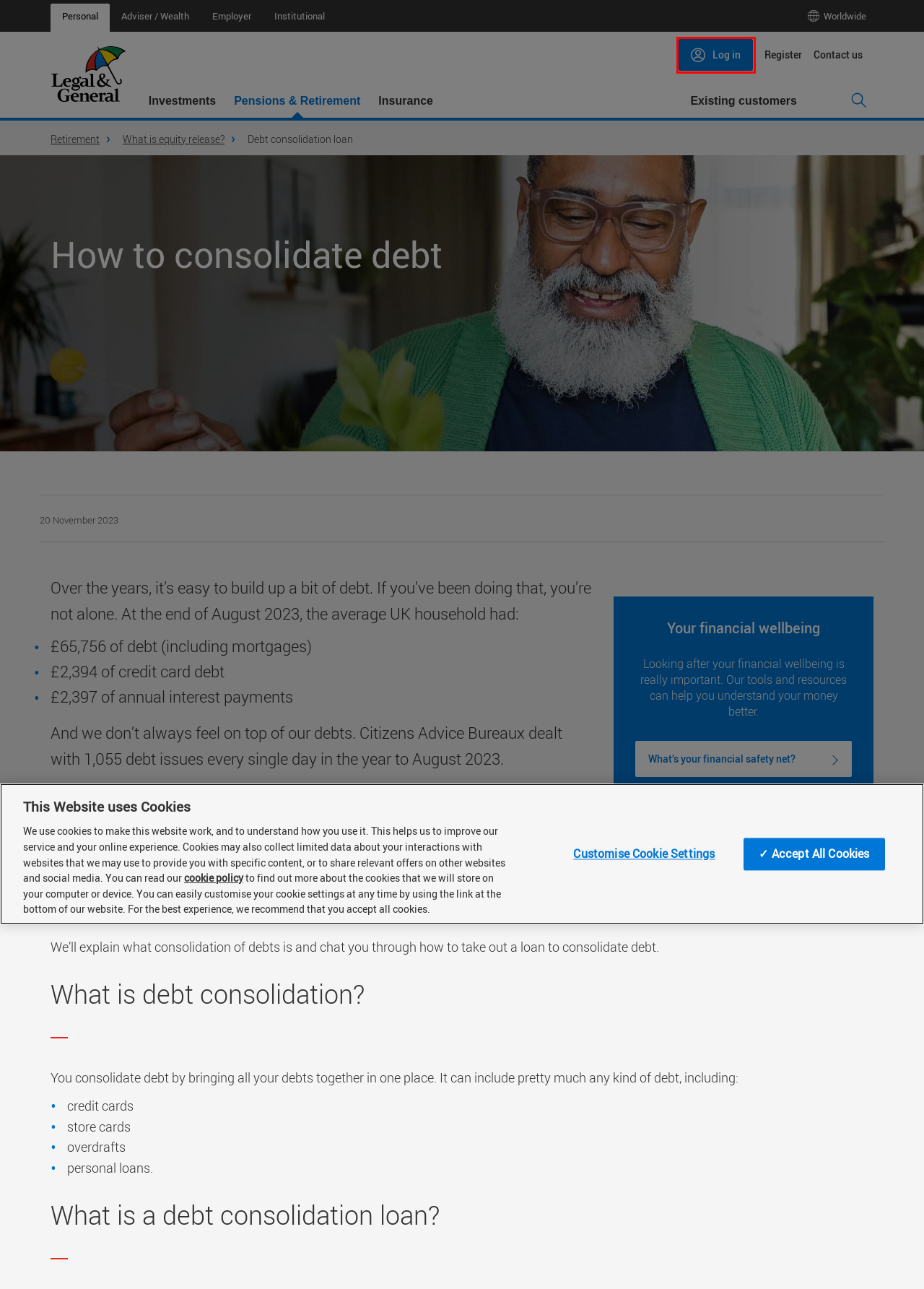You are provided with a screenshot of a webpage containing a red rectangle bounding box. Identify the webpage description that best matches the new webpage after the element in the bounding box is clicked. Here are the potential descriptions:
A. Take a closer look | Legal & General Group
B. Legal and General's Adviser Site | Products & Services
C. My Account Home
D. Legal & General - Worldwide location details
E. Legal and General – Retirement, Life Insurance & Investments
F. Institutional | Legal & General
G. Legal & General - Employer site
H. Registration - Legal and General

C